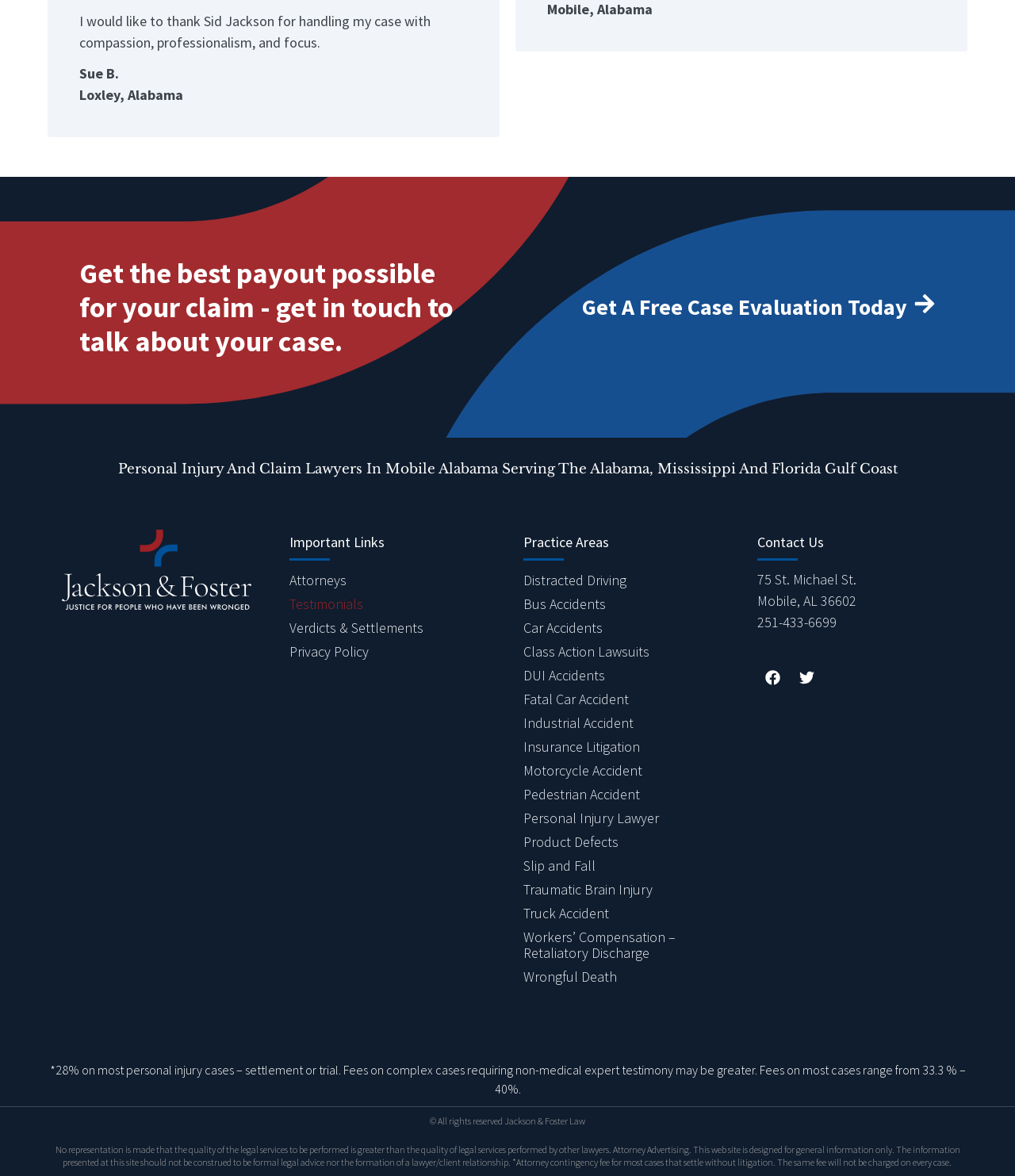What is the name of the law firm?
Using the image, give a concise answer in the form of a single word or short phrase.

Jackson & Foster Law